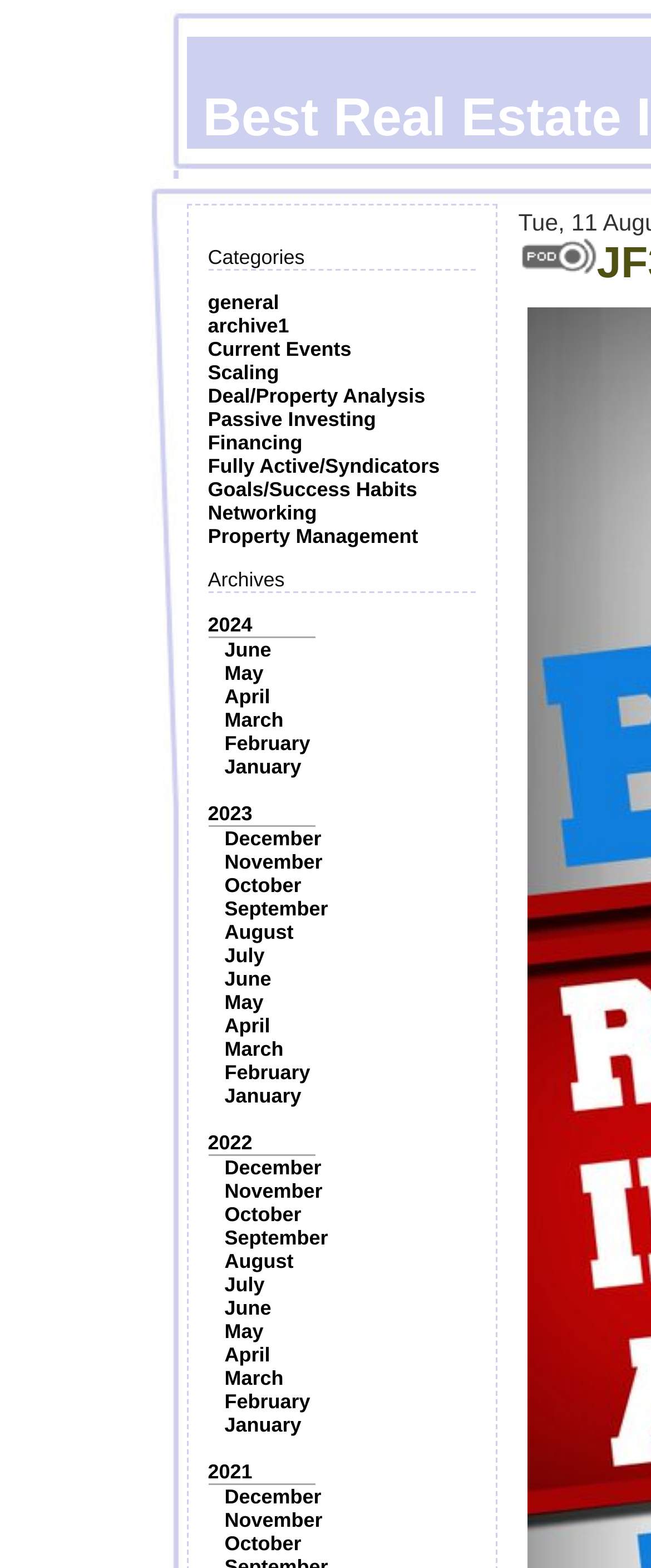Locate the bounding box coordinates of the clickable element to fulfill the following instruction: "Check the original source". Provide the coordinates as four float numbers between 0 and 1 in the format [left, top, right, bottom].

None